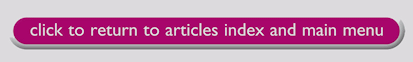Generate a comprehensive description of the image.

The image features a button designed in a vibrant pink color with a clear white font, reading "click to return to articles index and main menu." This functional element invites users to navigate back to the articles index or the main menu of the Subud Vision website. Its prominent placement and contrasting colors are intended to capture users’ attention, providing an accessible way to manage their browsing experience. The button symbolizes an important pathway for users to easily access other content related to the spiritual feedback and discussions presented on the site.